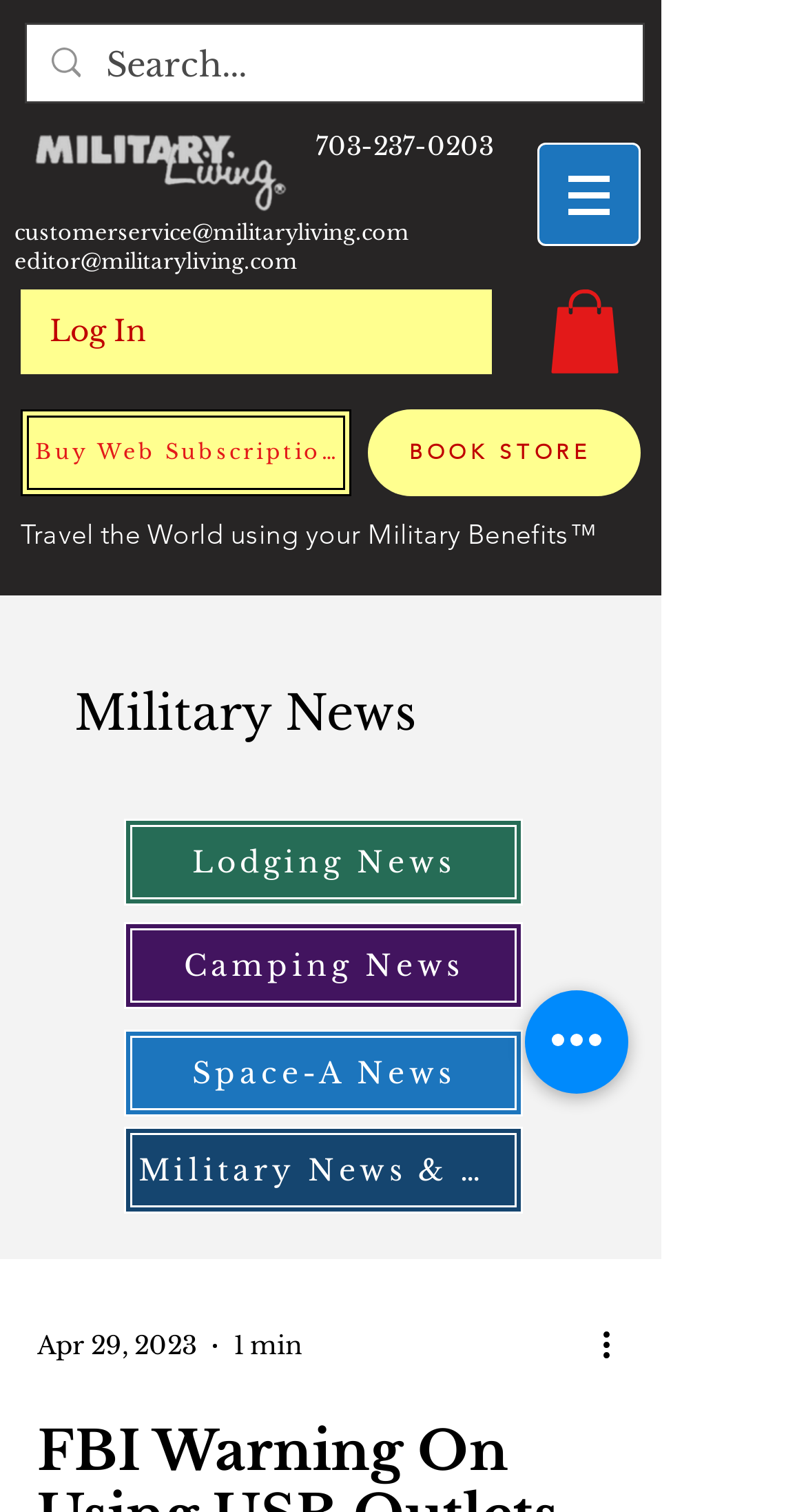Please determine the bounding box coordinates for the UI element described here. Use the format (top-left x, top-left y, bottom-right x, bottom-right y) with values bounded between 0 and 1: aria-label="More actions"

[0.738, 0.873, 0.8, 0.906]